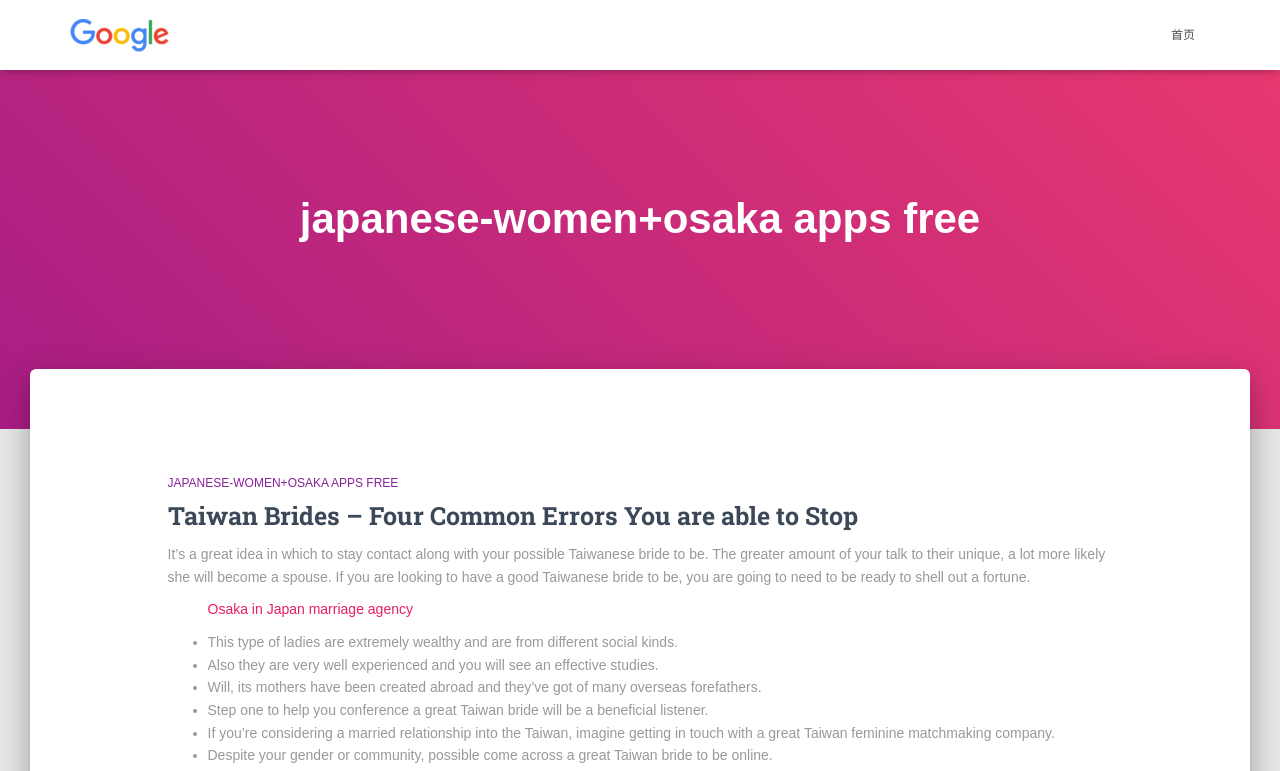Can you extract the headline from the webpage for me?

japanese-women+osaka apps free